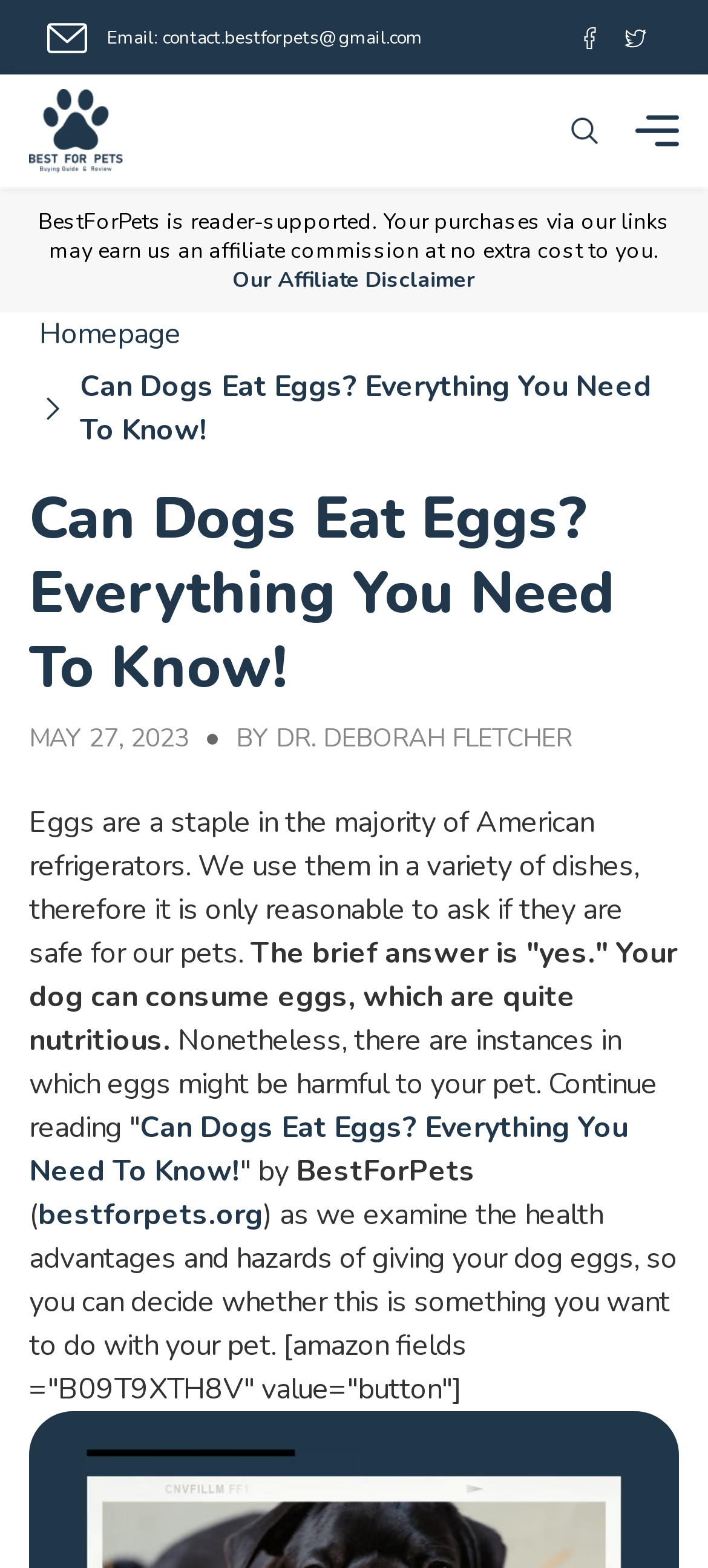Determine the bounding box coordinates for the area that should be clicked to carry out the following instruction: "Go to homepage".

[0.055, 0.199, 0.255, 0.227]